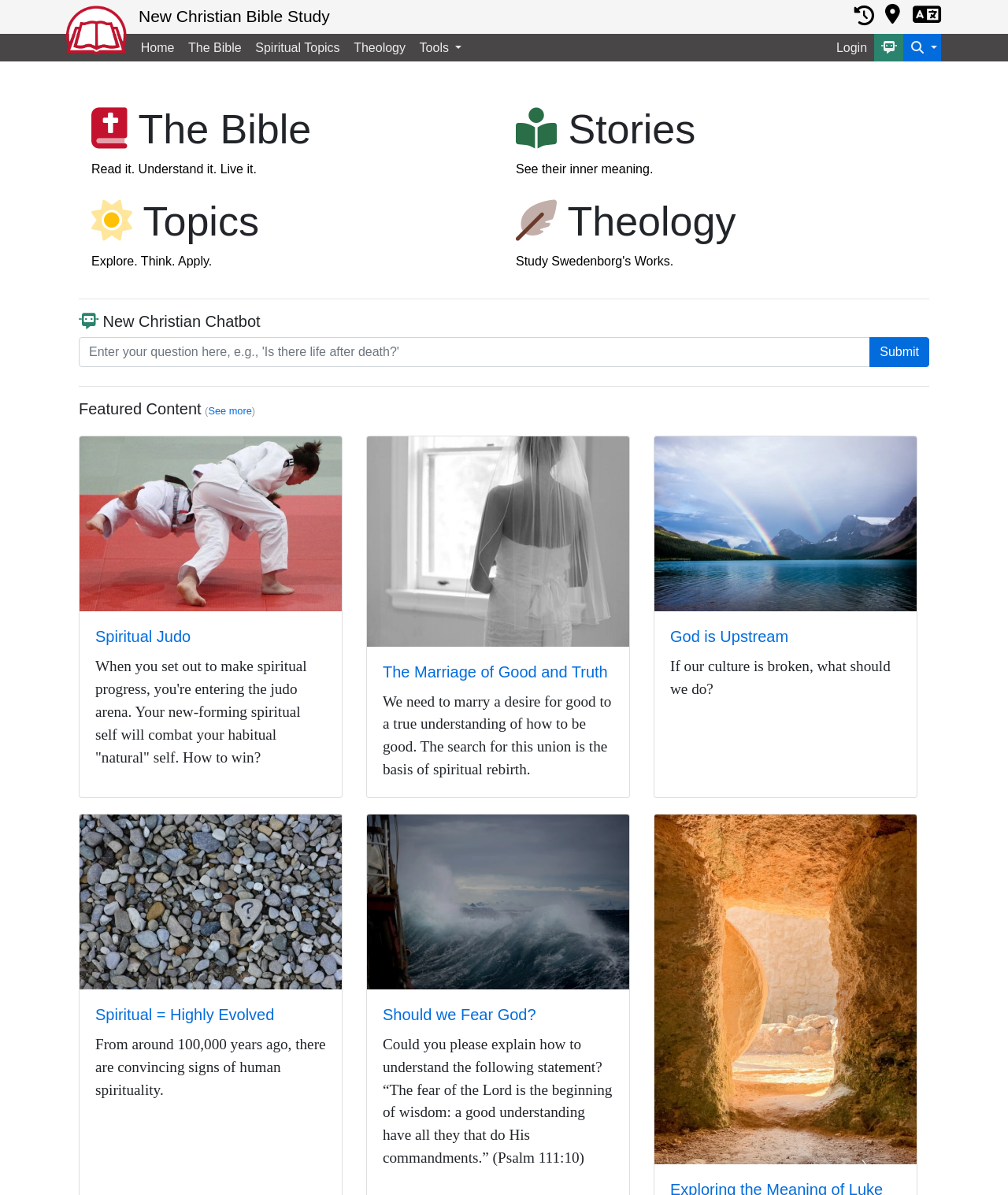Locate the bounding box coordinates of the clickable area to execute the instruction: "Ask a question to the chatbot". Provide the coordinates as four float numbers between 0 and 1, represented as [left, top, right, bottom].

[0.078, 0.282, 0.863, 0.307]